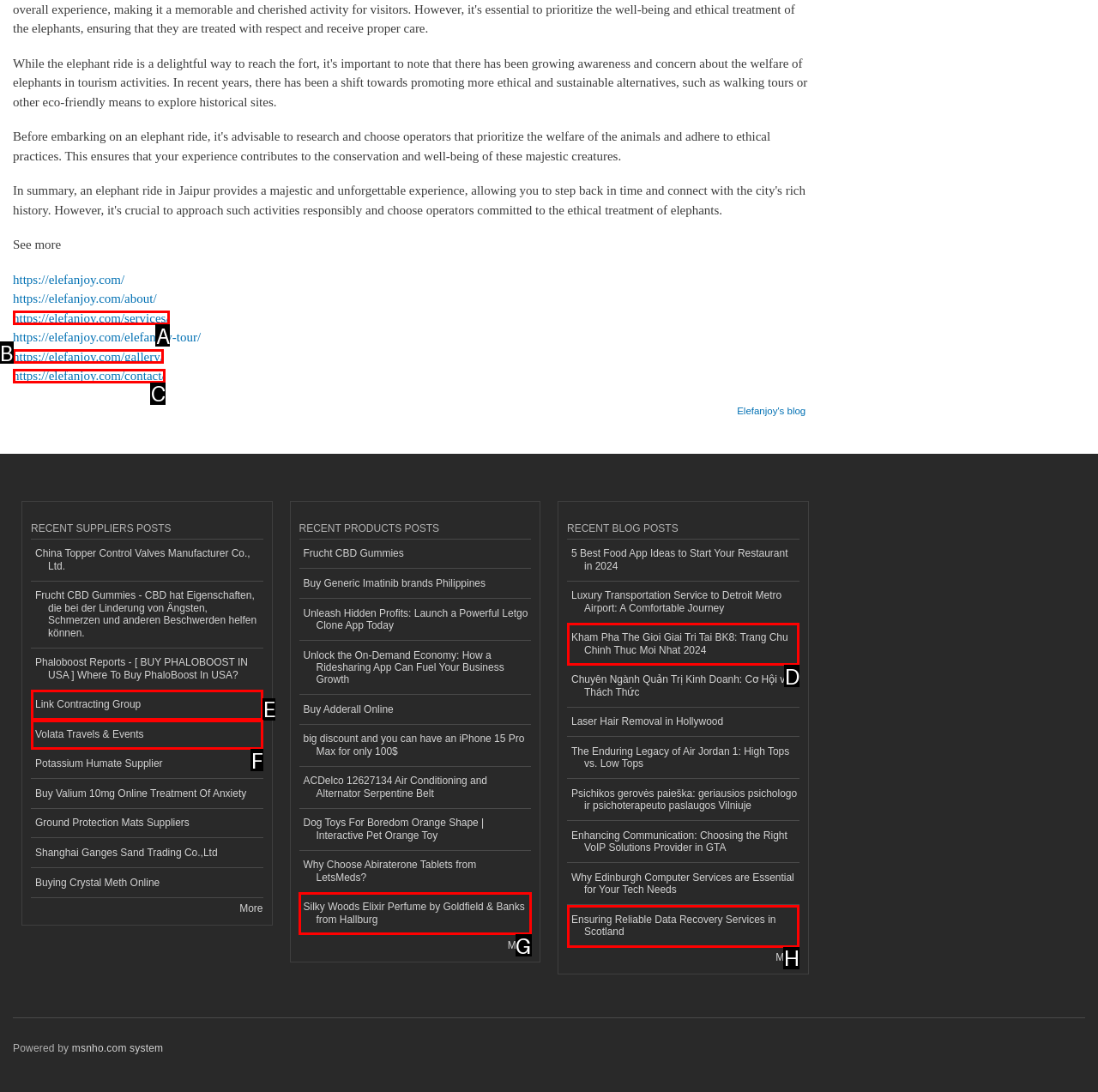Identify the option that corresponds to the given description: ContactforSupport. Reply with the letter of the chosen option directly.

None